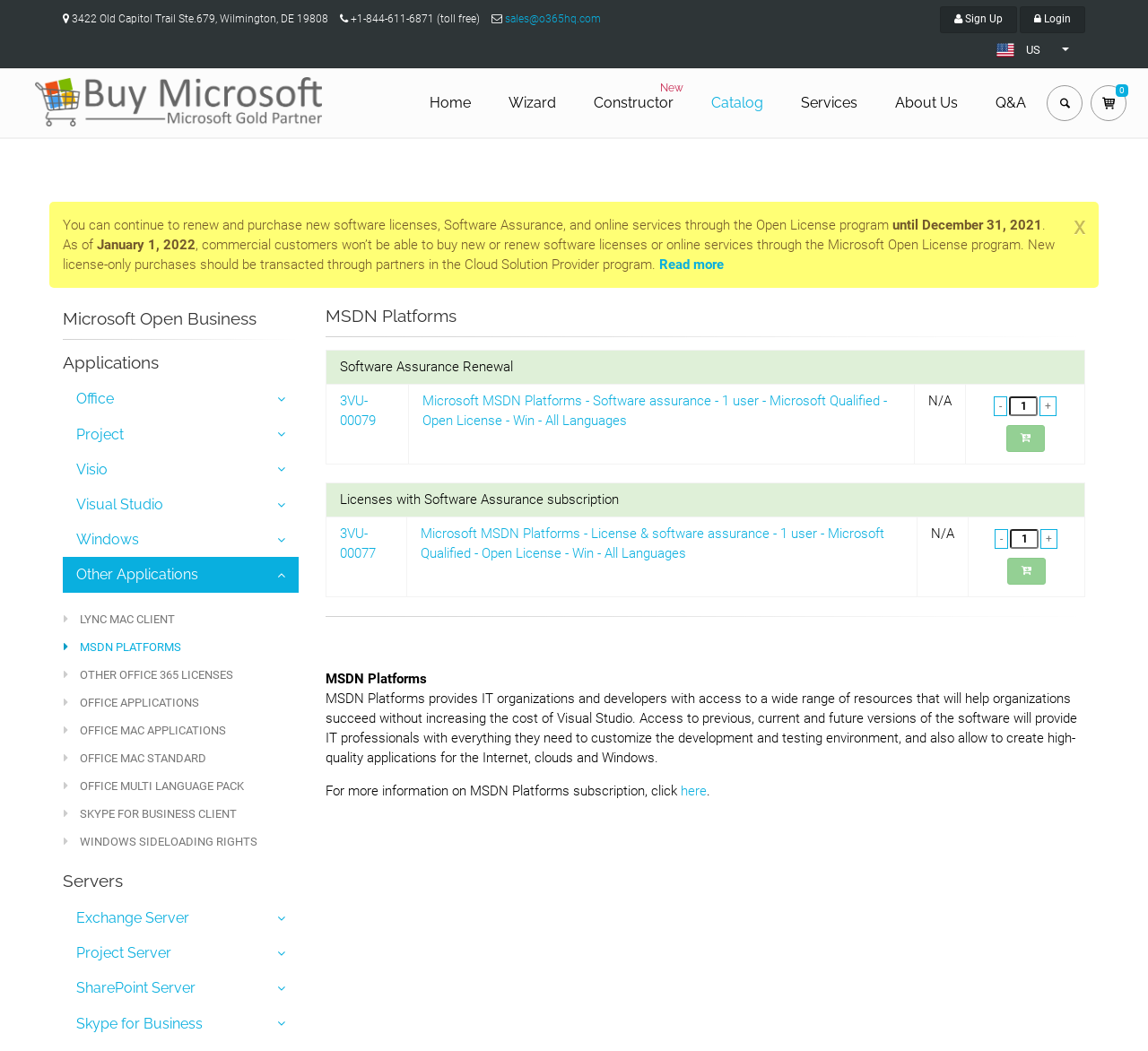What is the phone number of IT Partner LLC?
Answer the question in a detailed and comprehensive manner.

I found the phone number by looking at the static text element next to the address, which contains the company's phone number.